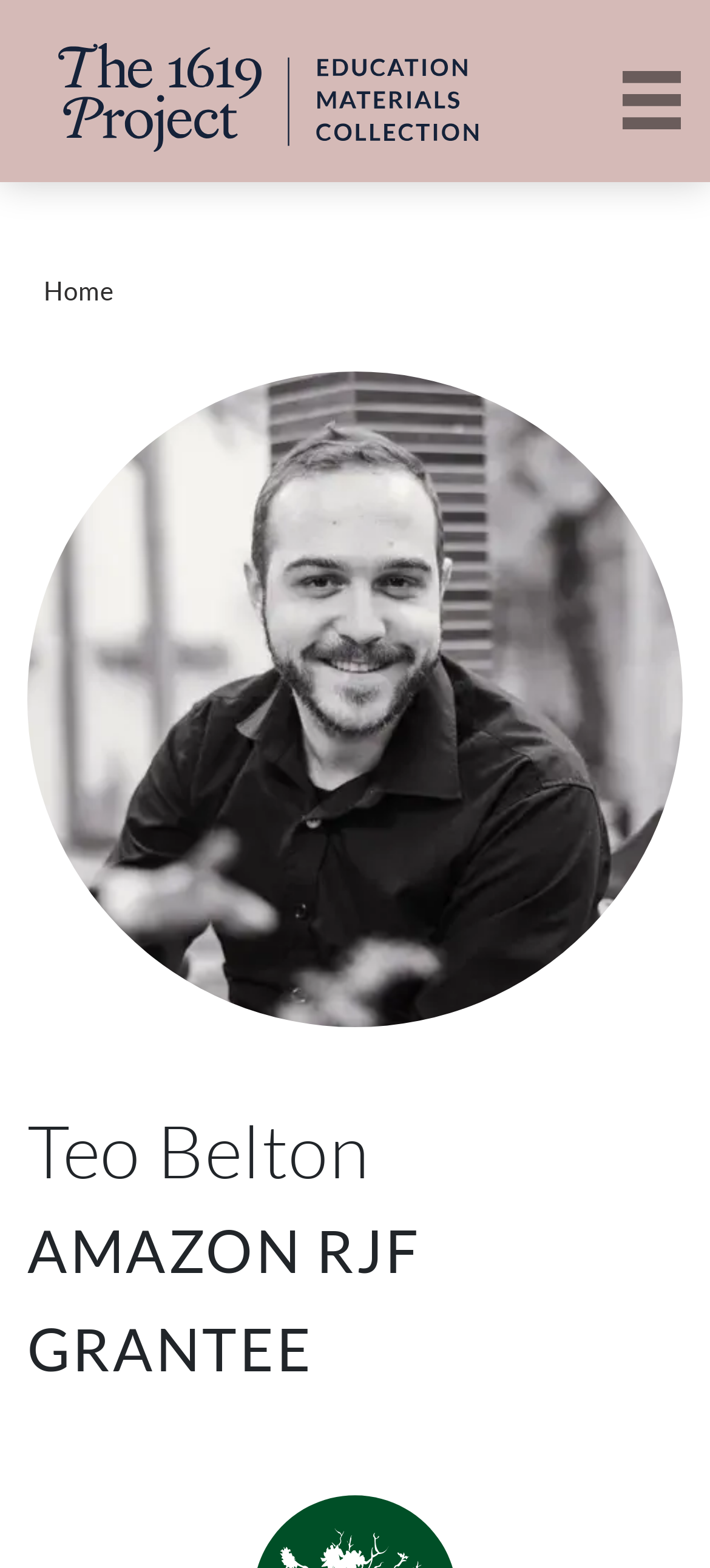Please provide the bounding box coordinates in the format (top-left x, top-left y, bottom-right x, bottom-right y). Remember, all values are floating point numbers between 0 and 1. What is the bounding box coordinate of the region described as: The 1619 Project

[0.082, 0.027, 0.582, 0.107]